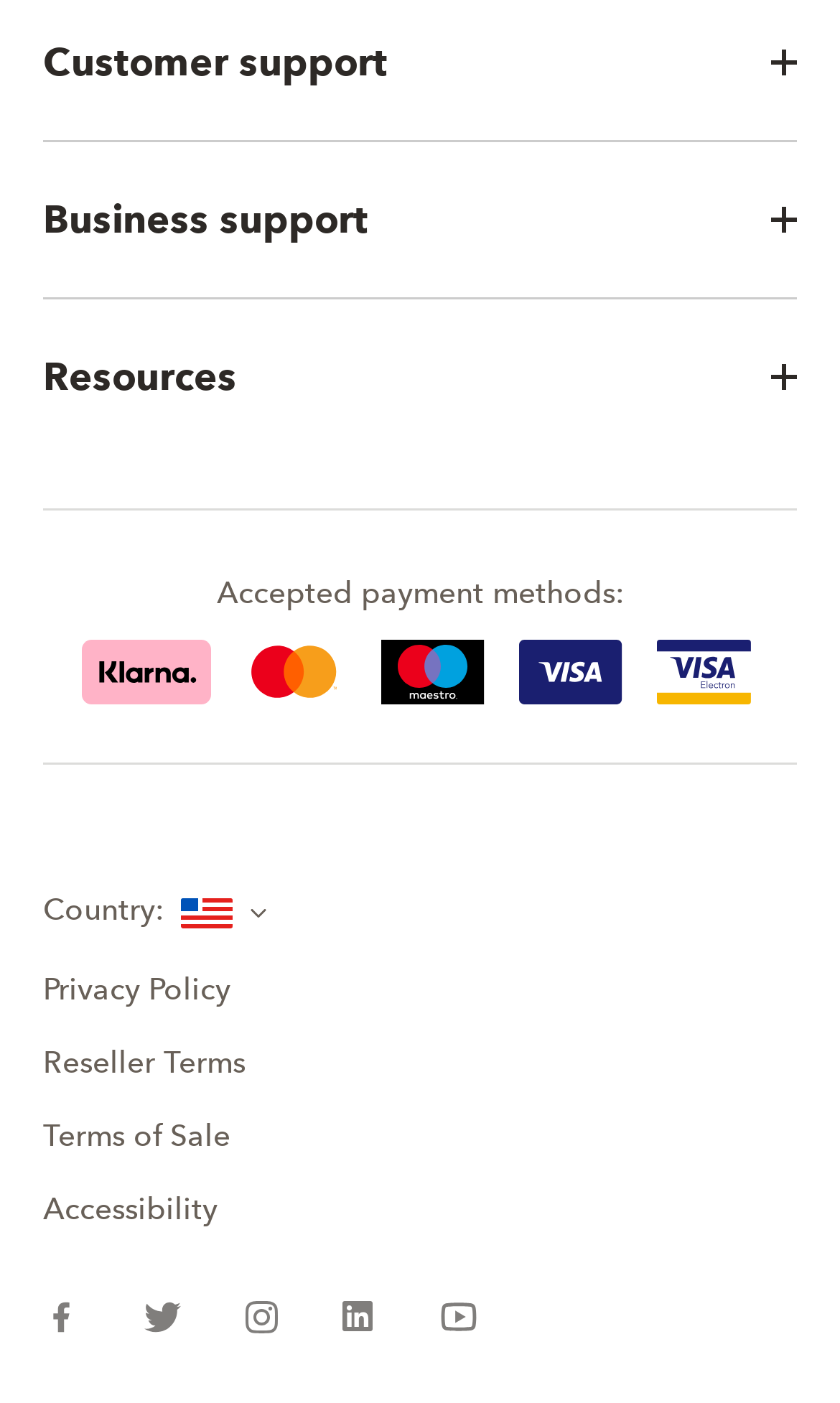Utilize the details in the image to thoroughly answer the following question: What payment methods are accepted?

I found the accepted payment methods by looking at the images below the 'Accepted payment methods:' text, which are Klarna, Mastercard, Maestro, Visa, and VisaElectron.